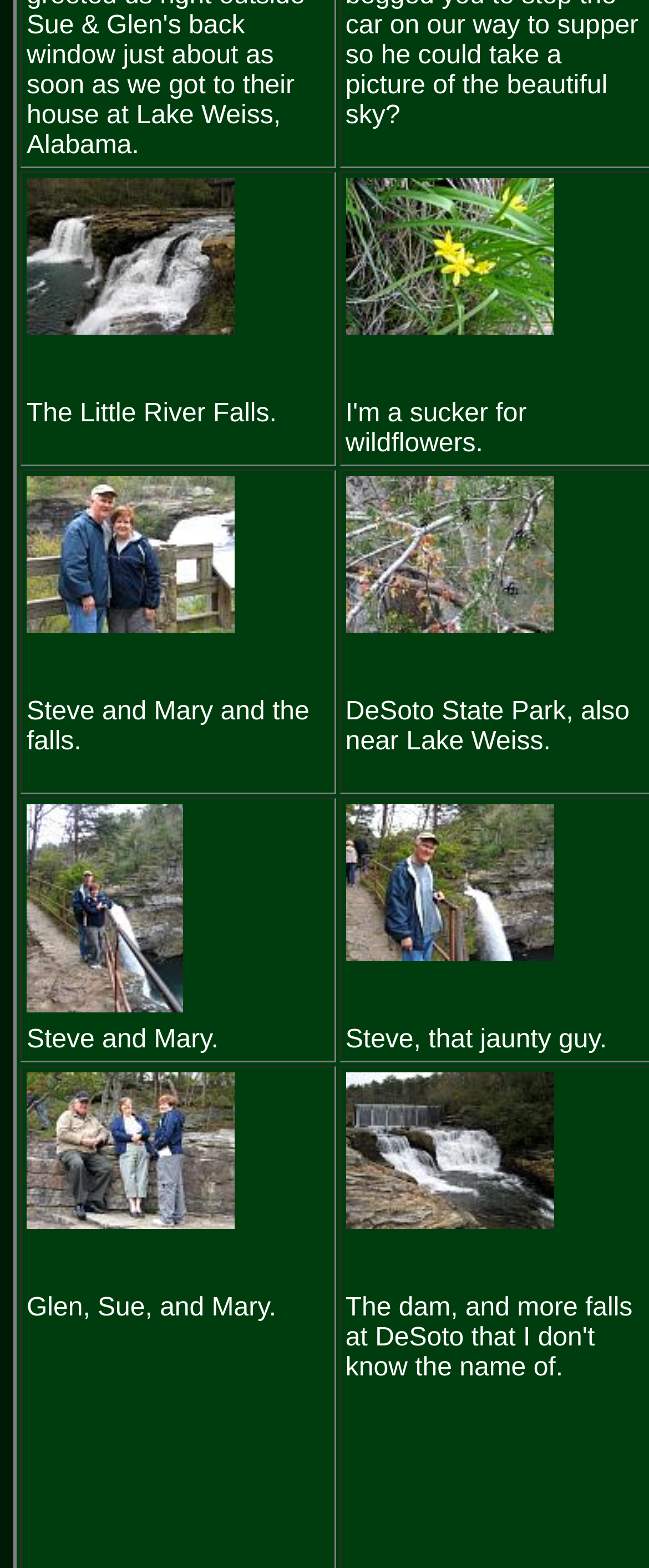From the screenshot, find the bounding box of the UI element matching this description: "Menu". Supply the bounding box coordinates in the form [left, top, right, bottom], each a float between 0 and 1.

None